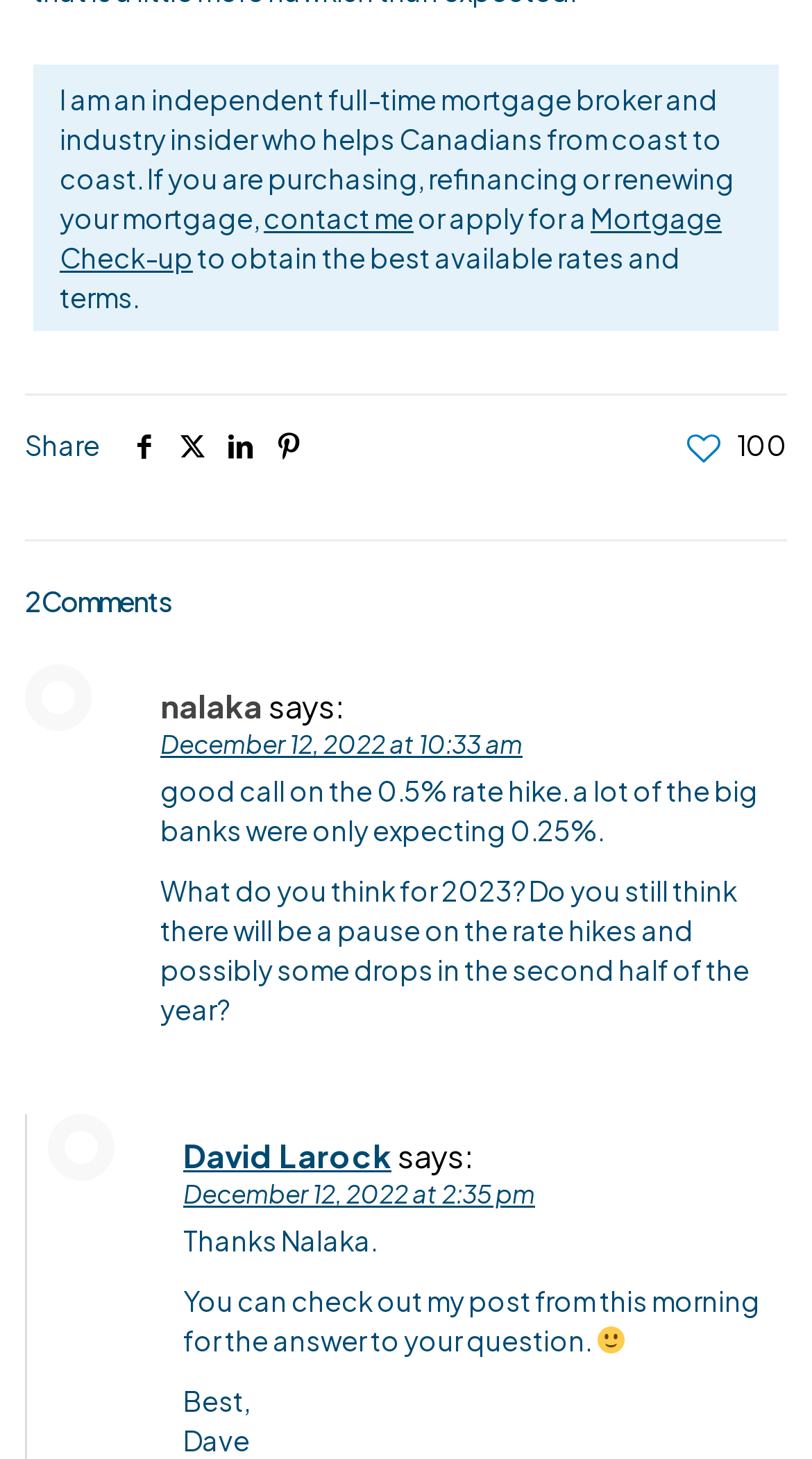Locate the bounding box coordinates of the area that needs to be clicked to fulfill the following instruction: "Click the 'contact me' link". The coordinates should be in the format of four float numbers between 0 and 1, namely [left, top, right, bottom].

[0.325, 0.138, 0.509, 0.161]